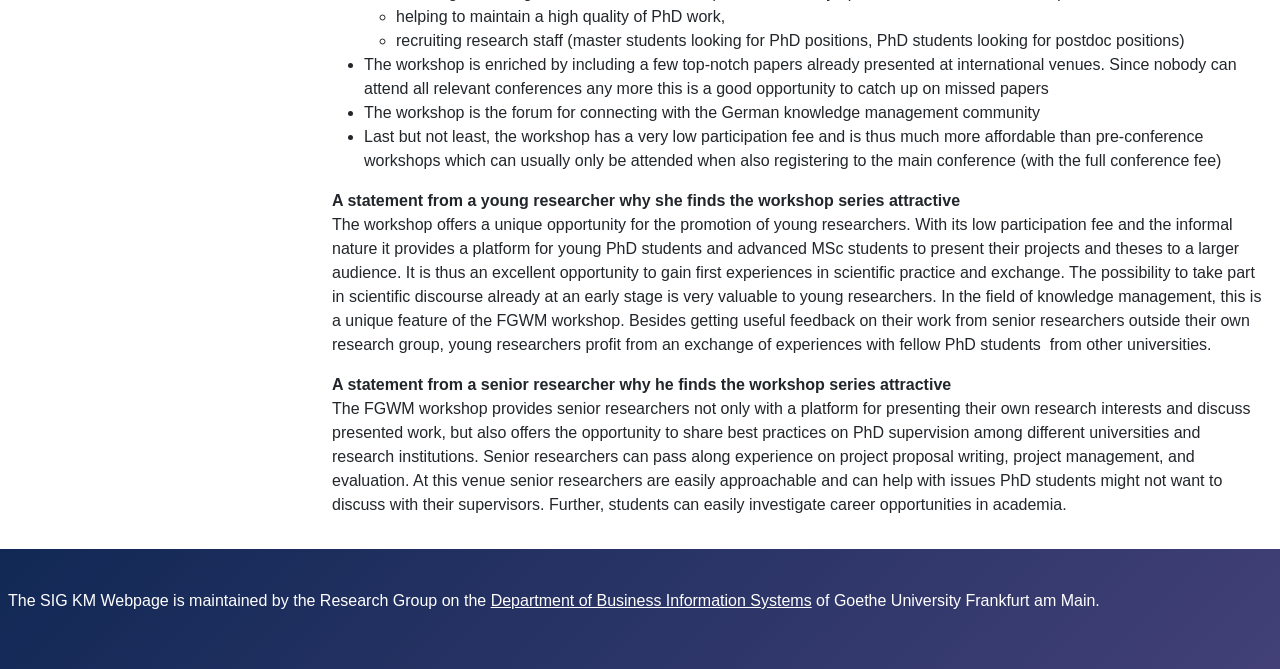Using the provided description: "Department of Business Information Systems", find the bounding box coordinates of the corresponding UI element. The output should be four float numbers between 0 and 1, in the format [left, top, right, bottom].

[0.383, 0.885, 0.634, 0.91]